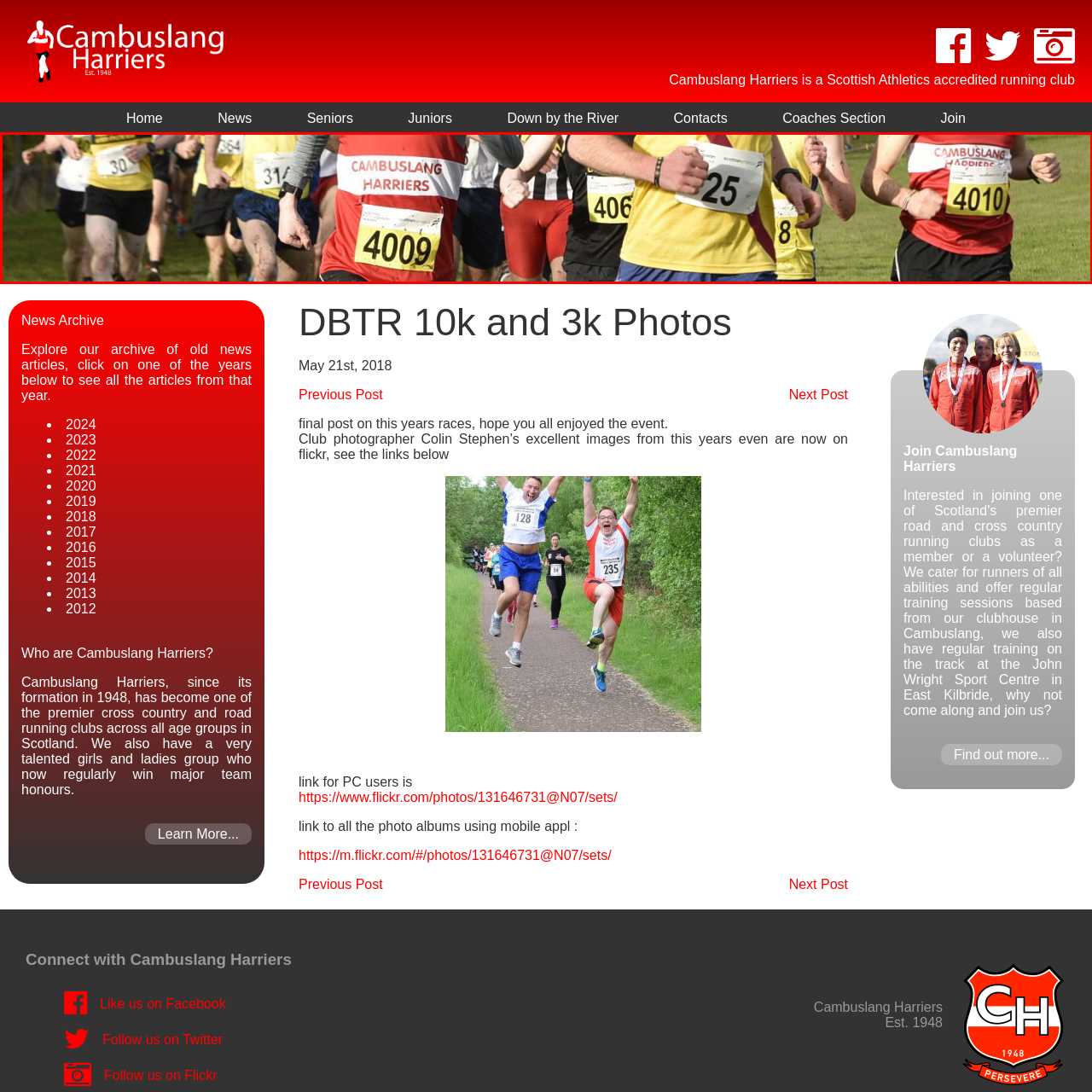Pay attention to the content inside the red bounding box and deliver a detailed answer to the following question based on the image's details: What is the terrain of the cross-country course?

The caption suggests that the backdrop of the image is a grassy terrain, which is indicative of a cross-country course. This implies that the race is taking place on a grassy terrain.